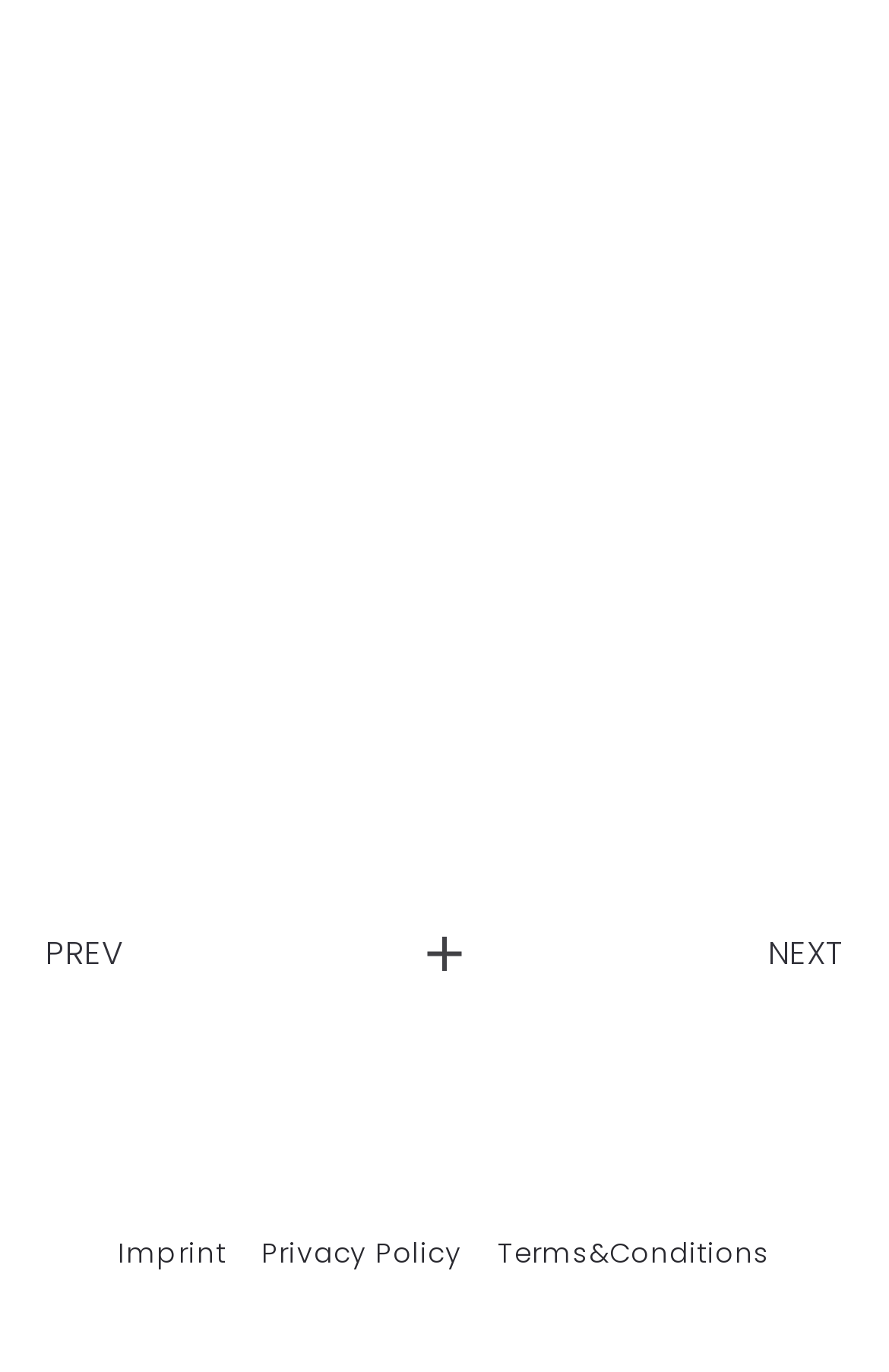What is the ratio of the figure's width to the page's width?
Please answer the question with a single word or phrase, referencing the image.

0.512